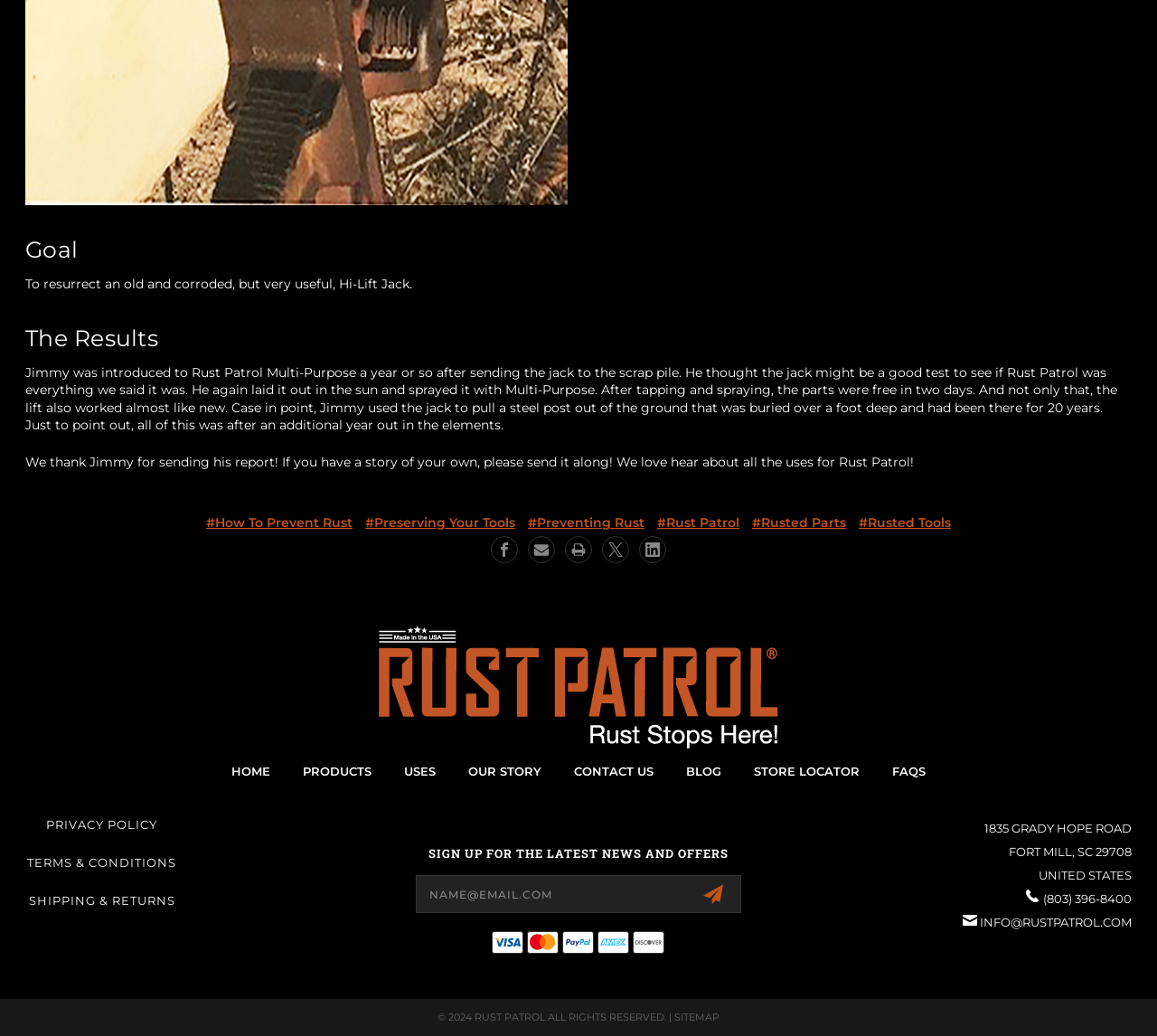Determine the bounding box coordinates of the region I should click to achieve the following instruction: "Click on the 'SITEMAP' link". Ensure the bounding box coordinates are four float numbers between 0 and 1, i.e., [left, top, right, bottom].

[0.583, 0.976, 0.622, 0.988]